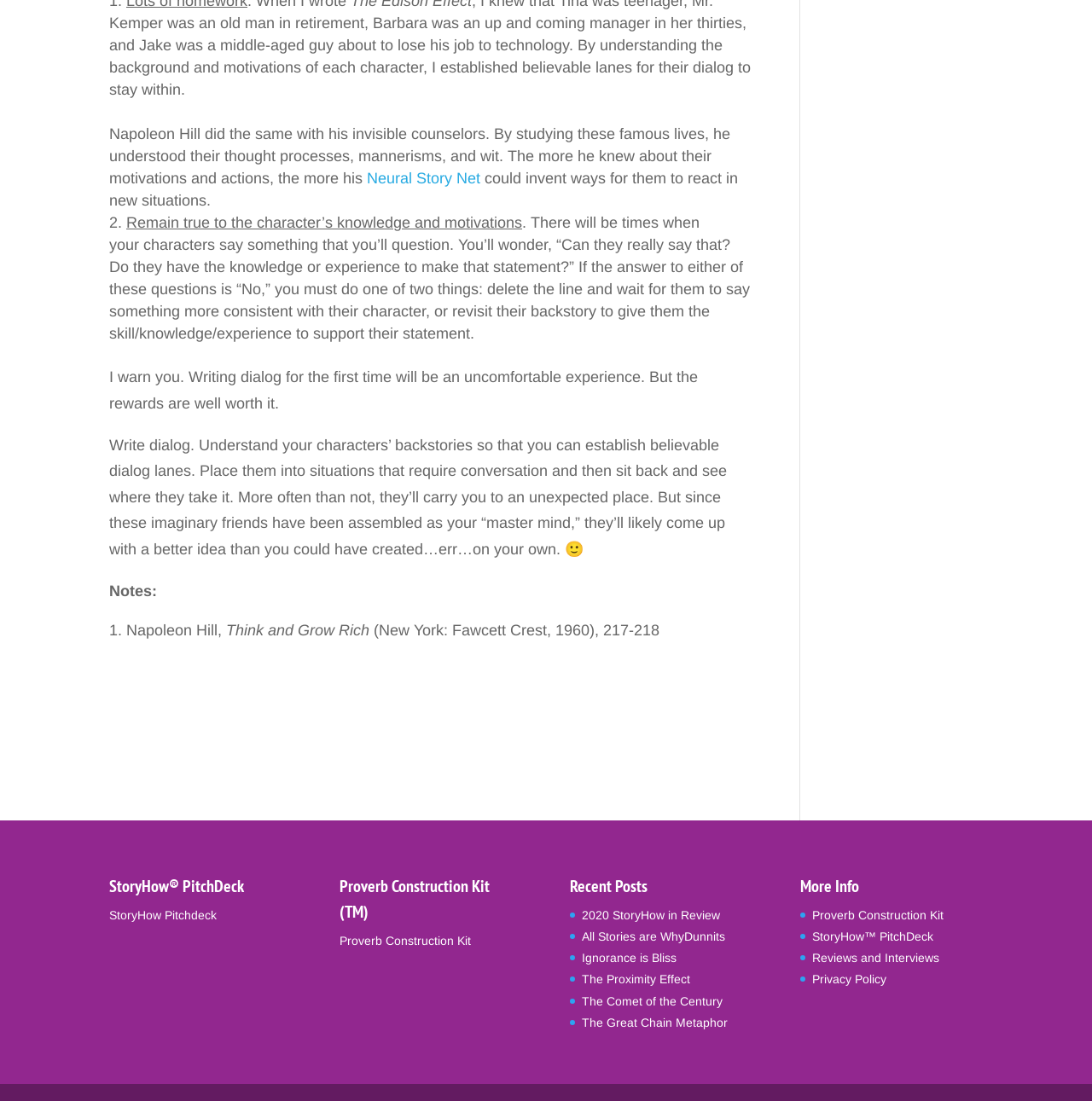Using the elements shown in the image, answer the question comprehensively: What is the topic of the post '2020 StoryHow in Review'?

I found the answer by reading the links on the webpage and identifying the topic of the post, which is StoryHow in Review, as mentioned in the link '2020 StoryHow in Review'.